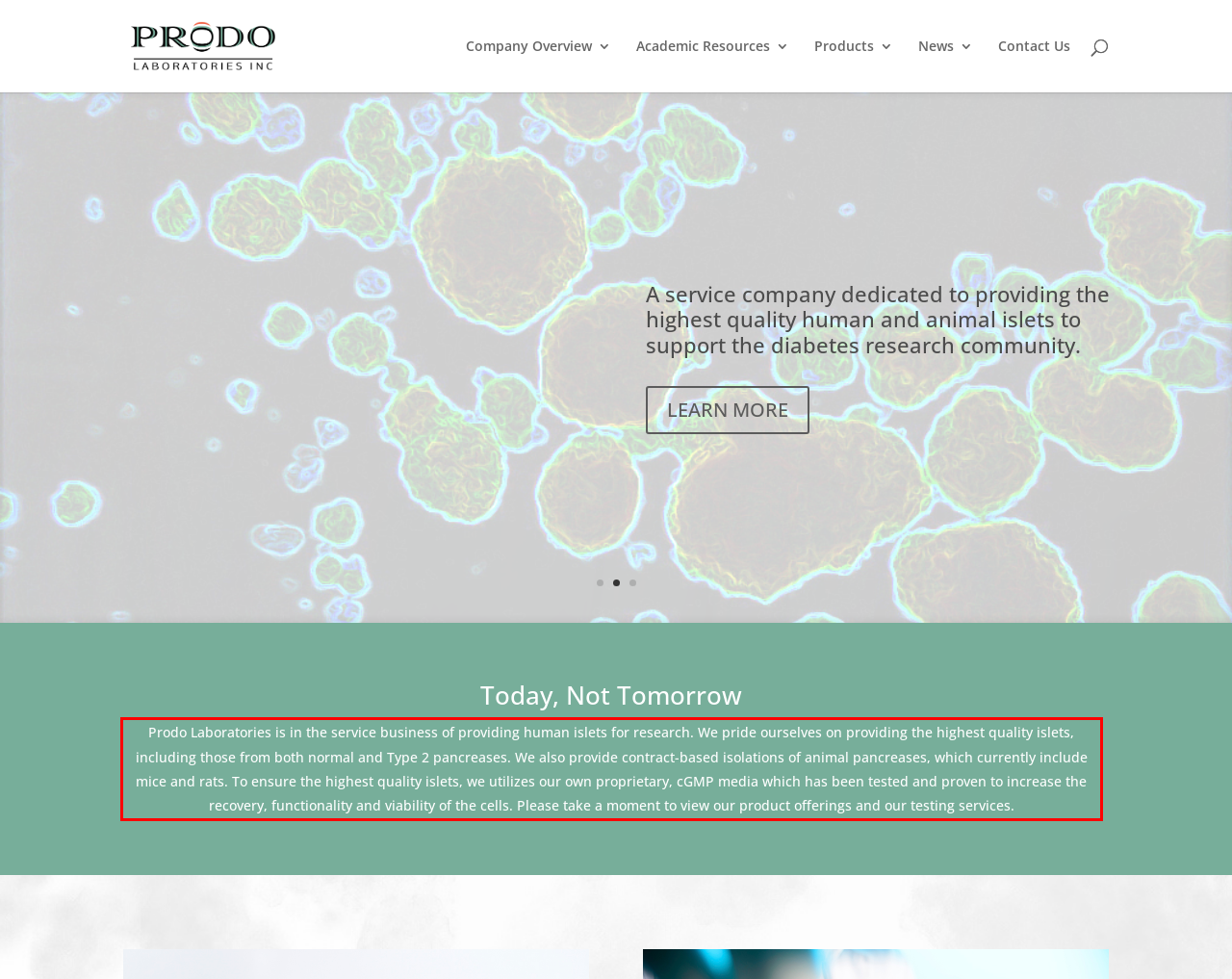Look at the webpage screenshot and recognize the text inside the red bounding box.

Prodo Laboratories is in the service business of providing human islets for research. We pride ourselves on providing the highest quality islets, including those from both normal and Type 2 pancreases. We also provide contract-based isolations of animal pancreases, which currently include mice and rats. To ensure the highest quality islets, we utilizes our own proprietary, cGMP media which has been tested and proven to increase the recovery, functionality and viability of the cells. Please take a moment to view our product offerings and our testing services.